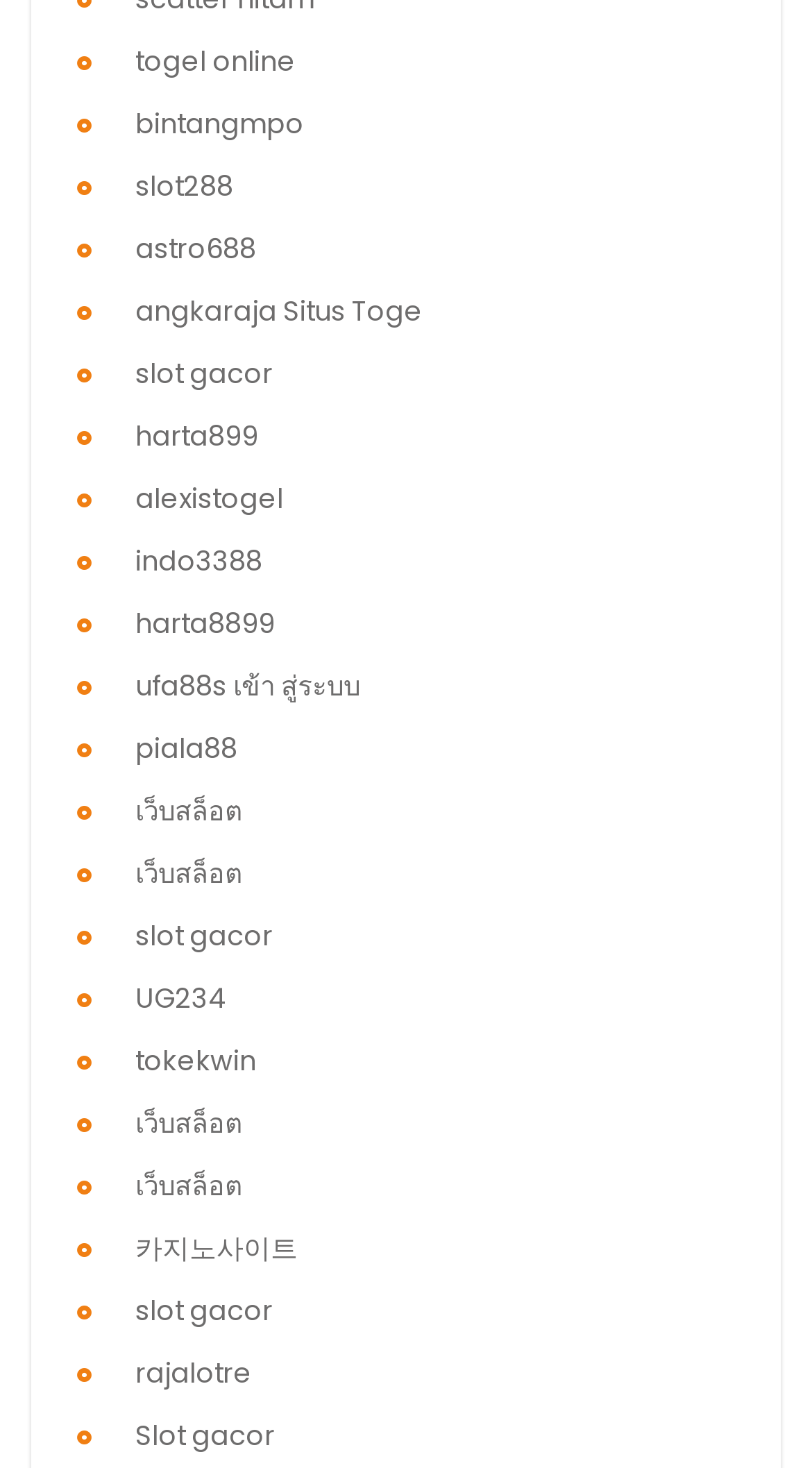Specify the bounding box coordinates of the region I need to click to perform the following instruction: "go to slot288 page". The coordinates must be four float numbers in the range of 0 to 1, i.e., [left, top, right, bottom].

[0.167, 0.114, 0.287, 0.141]